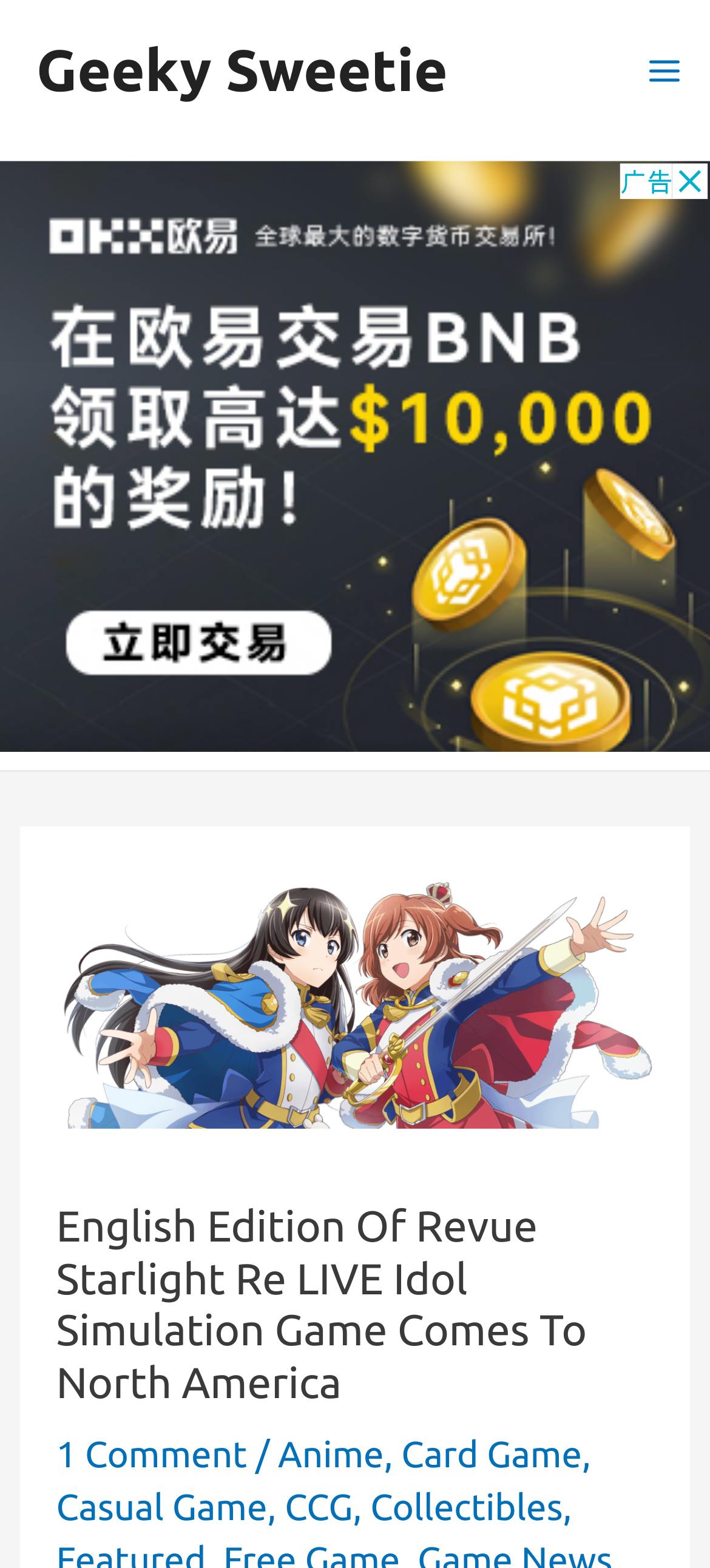Please determine the bounding box coordinates of the element's region to click in order to carry out the following instruction: "Open the 'Main Menu'". The coordinates should be four float numbers between 0 and 1, i.e., [left, top, right, bottom].

[0.872, 0.016, 1.0, 0.074]